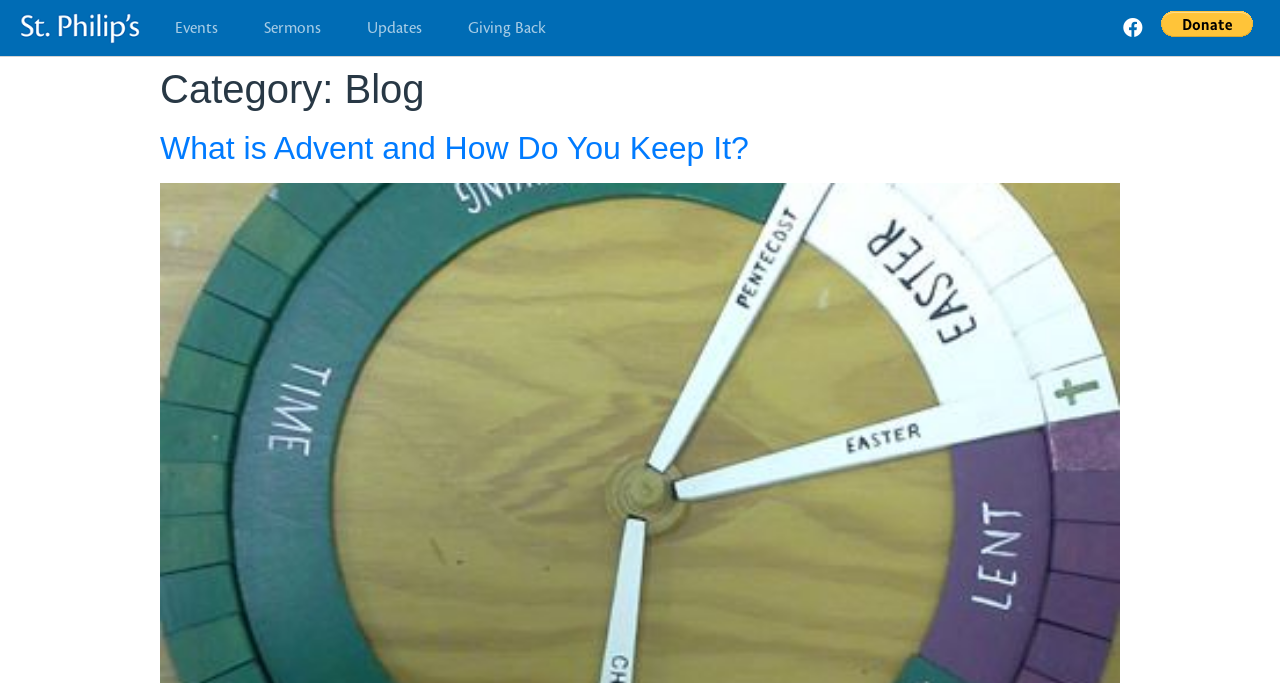Locate the bounding box coordinates of the clickable element to fulfill the following instruction: "Report a marine incident". Provide the coordinates as four float numbers between 0 and 1 in the format [left, top, right, bottom].

None